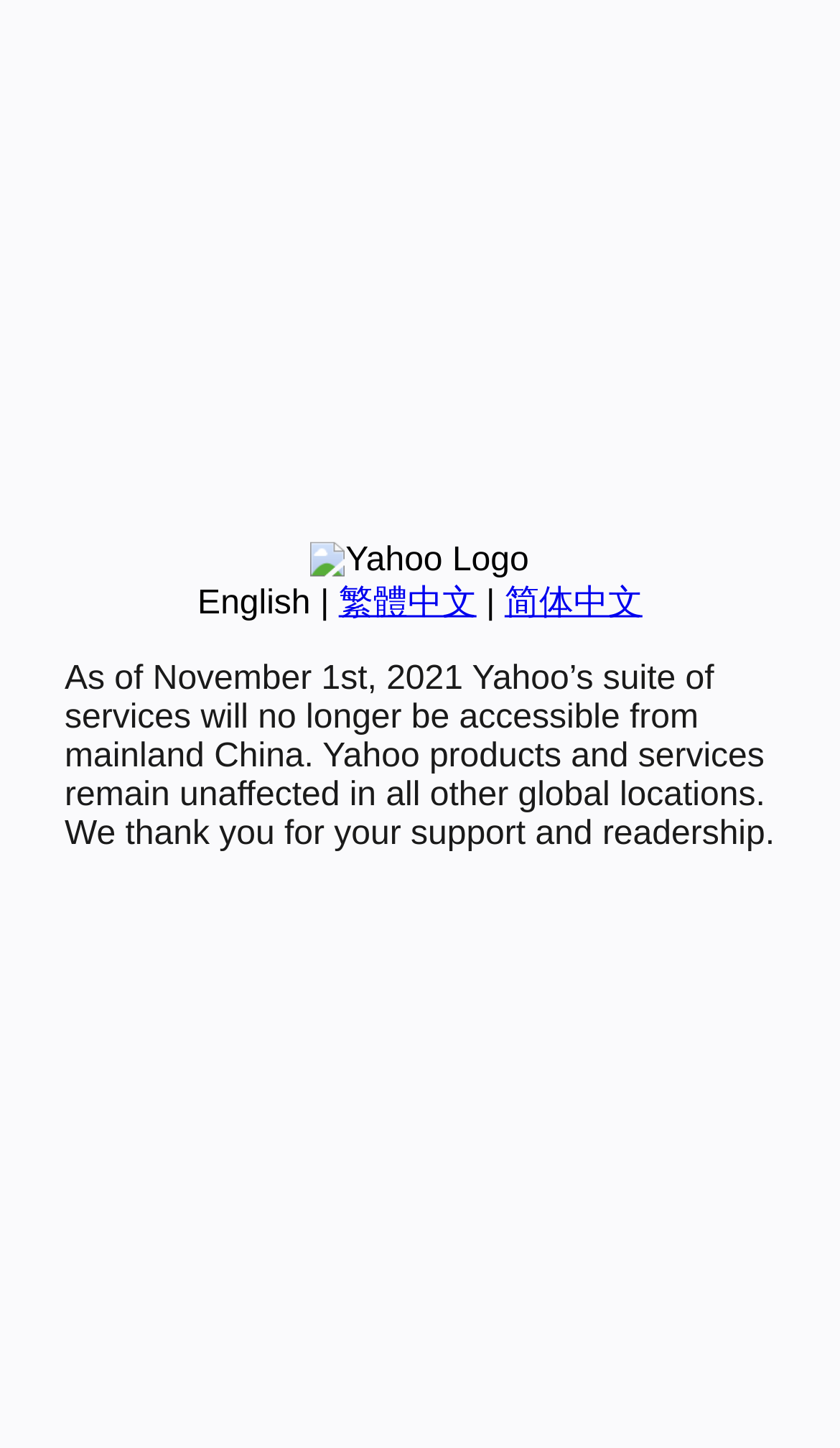Bounding box coordinates are specified in the format (top-left x, top-left y, bottom-right x, bottom-right y). All values are floating point numbers bounded between 0 and 1. Please provide the bounding box coordinate of the region this sentence describes: English

[0.235, 0.404, 0.37, 0.429]